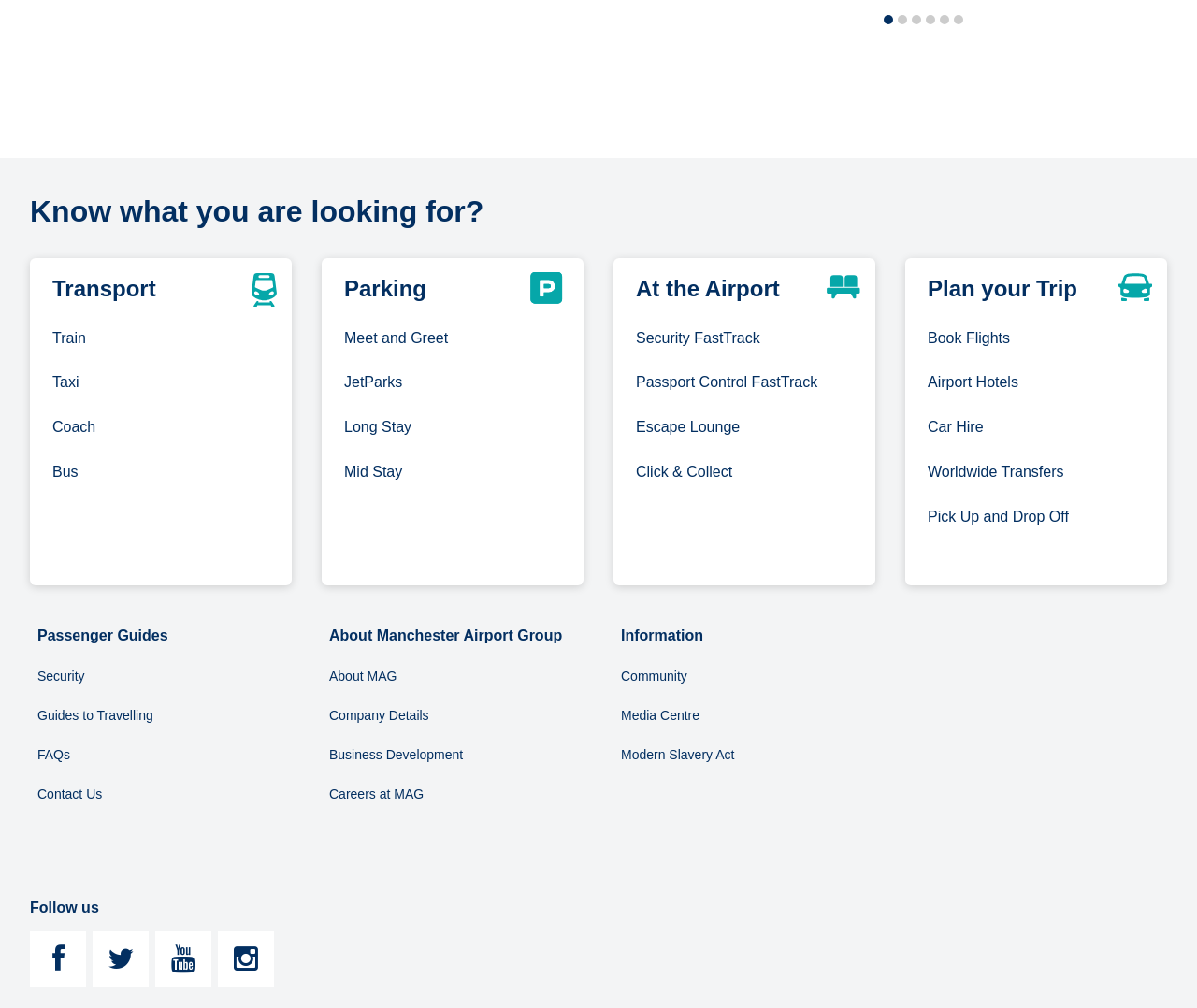What are the options for parking at the airport?
Please look at the screenshot and answer using one word or phrase.

Meet and Greet, JetParks, Long Stay, Mid Stay